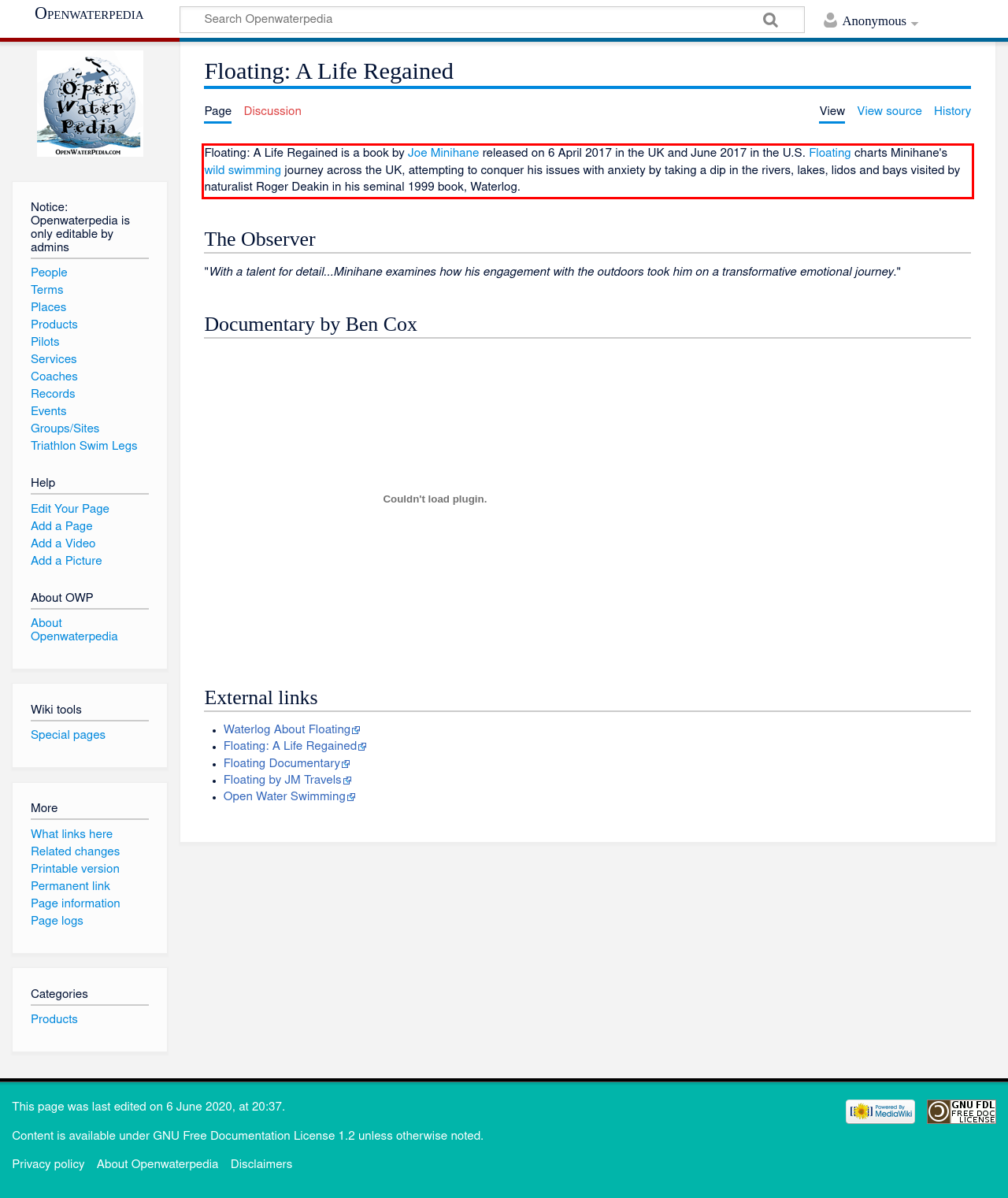Please analyze the provided webpage screenshot and perform OCR to extract the text content from the red rectangle bounding box.

Floating: A Life Regained is a book by Joe Minihane released on 6 April 2017 in the UK and June 2017 in the U.S. Floating charts Minihane's wild swimming journey across the UK, attempting to conquer his issues with anxiety by taking a dip in the rivers, lakes, lidos and bays visited by naturalist Roger Deakin in his seminal 1999 book, Waterlog.